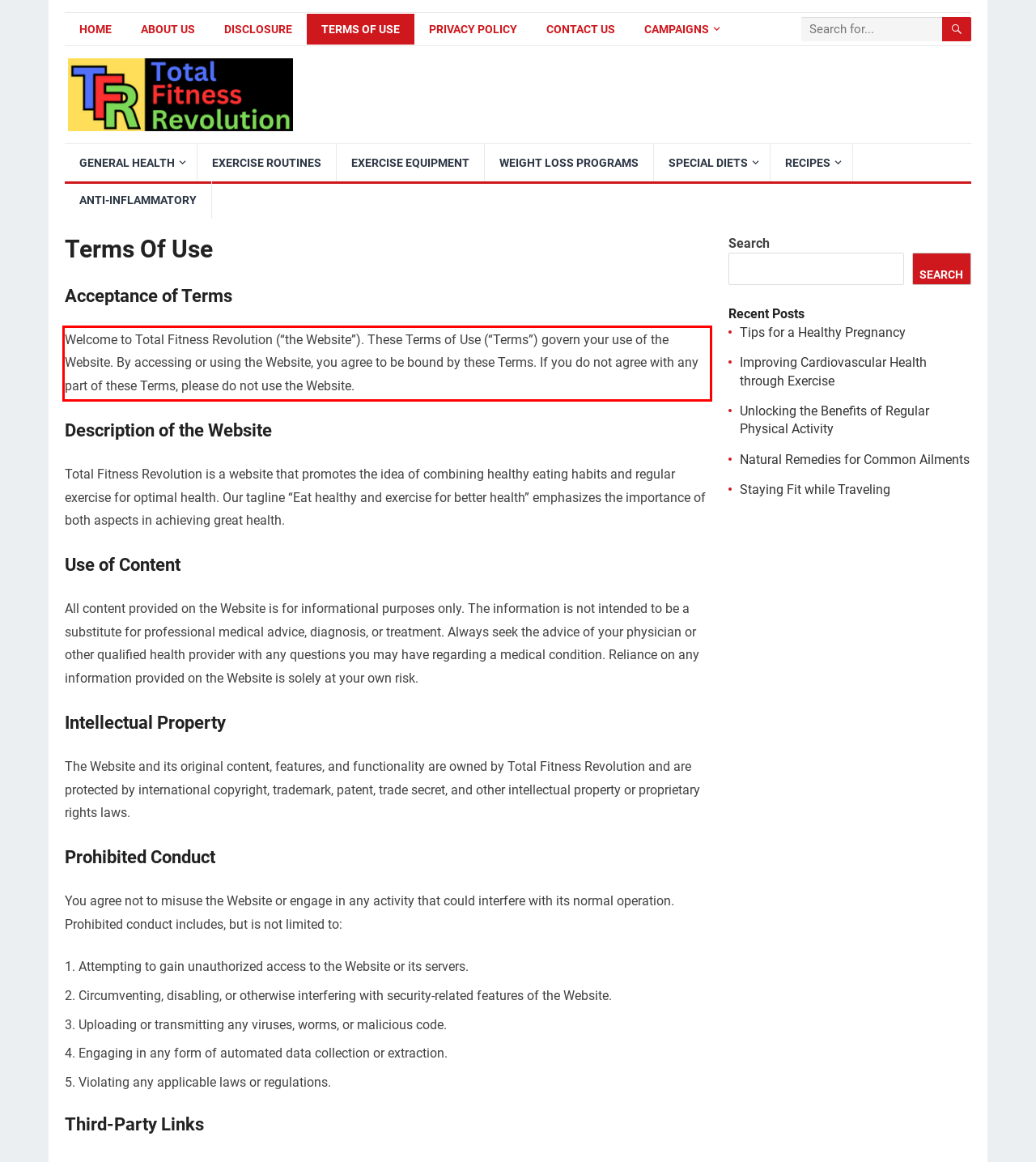You are presented with a webpage screenshot featuring a red bounding box. Perform OCR on the text inside the red bounding box and extract the content.

Welcome to Total Fitness Revolution (“the Website”). These Terms of Use (“Terms”) govern your use of the Website. By accessing or using the Website, you agree to be bound by these Terms. If you do not agree with any part of these Terms, please do not use the Website.